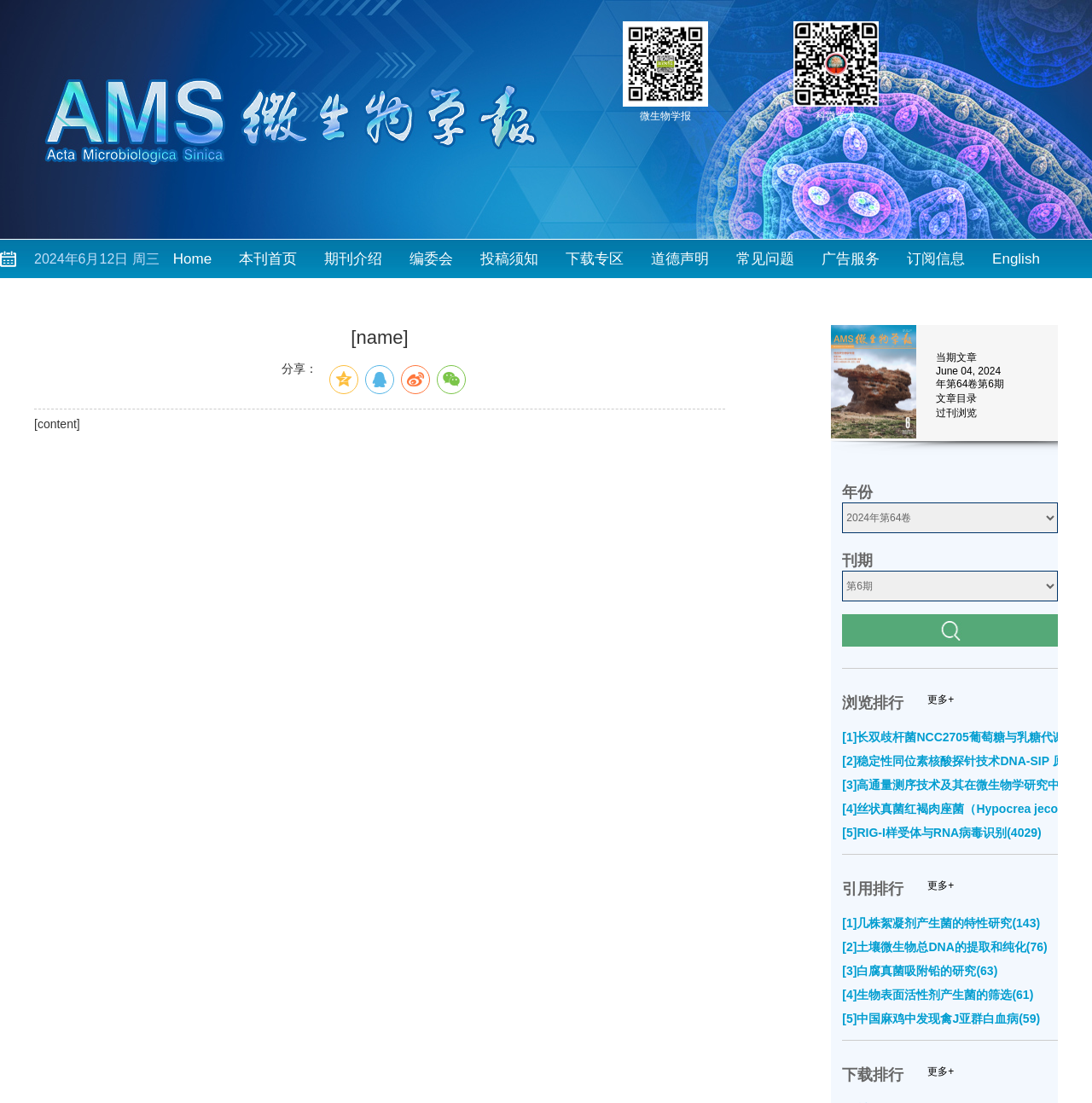Can you show the bounding box coordinates of the region to click on to complete the task described in the instruction: "Browse more articles"?

[0.849, 0.629, 0.874, 0.64]